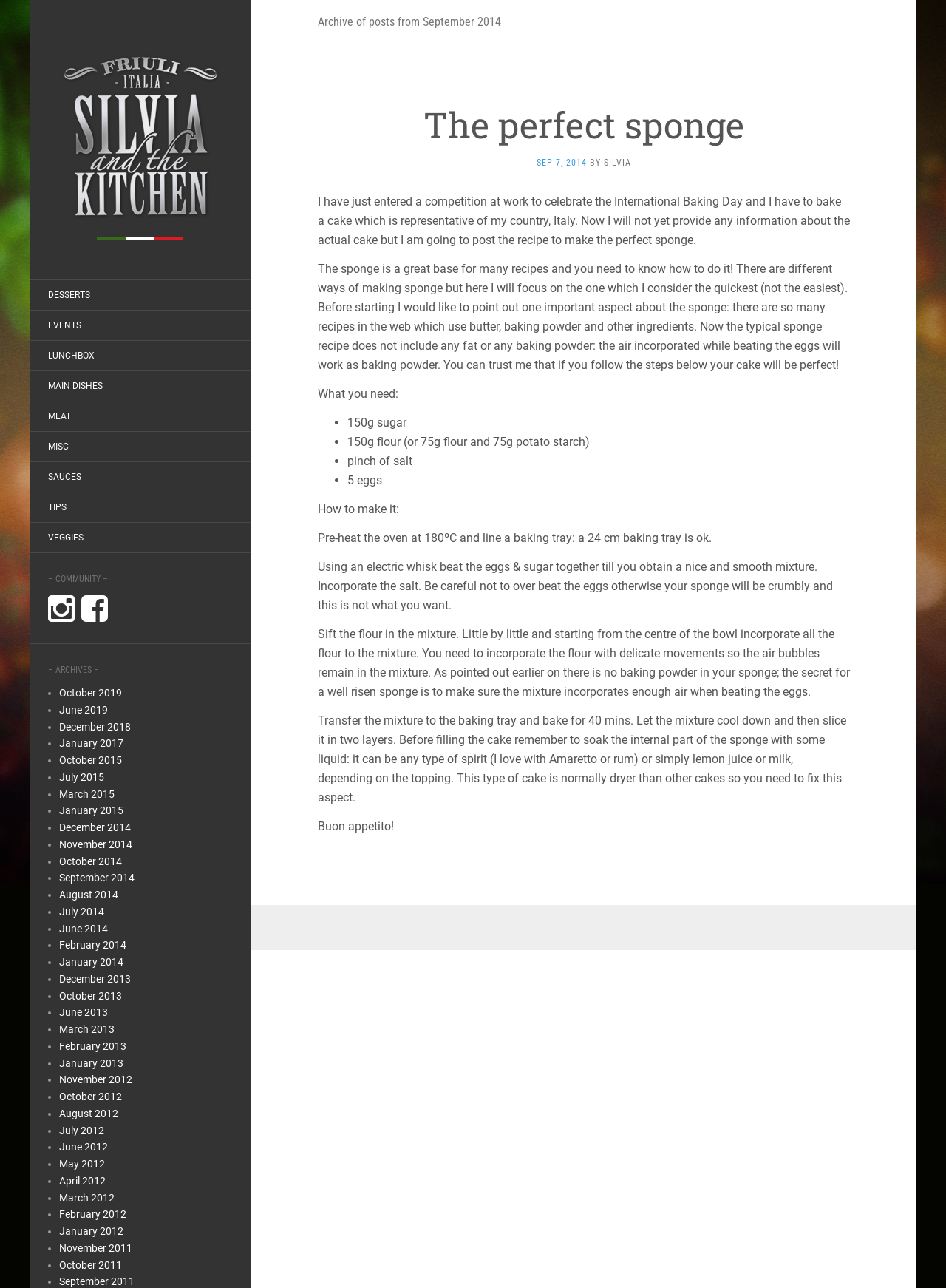Please identify the bounding box coordinates of the element's region that I should click in order to complete the following instruction: "View the 'MAIN DISHES' page". The bounding box coordinates consist of four float numbers between 0 and 1, i.e., [left, top, right, bottom].

[0.031, 0.29, 0.128, 0.309]